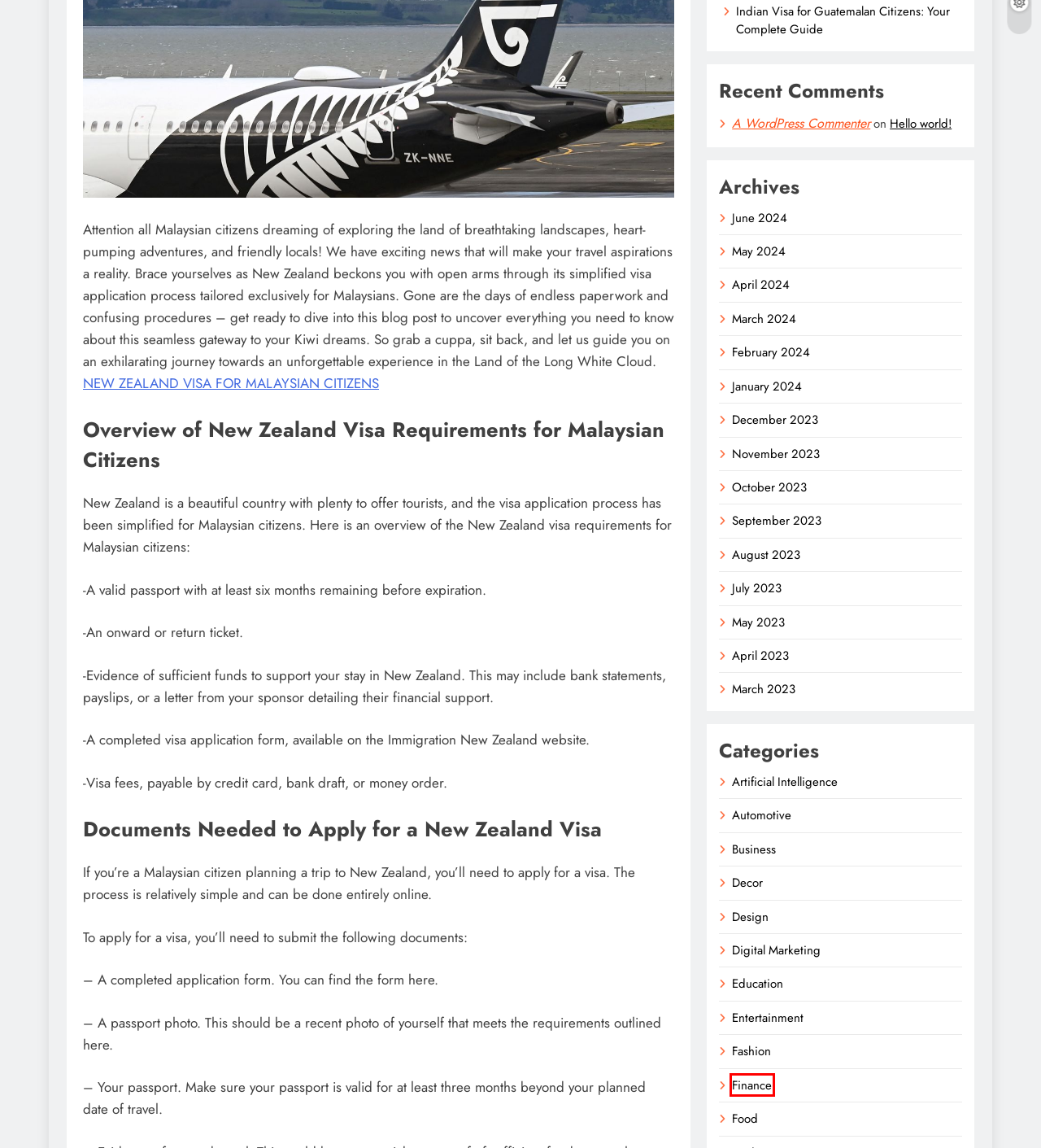You are given a webpage screenshot where a red bounding box highlights an element. Determine the most fitting webpage description for the new page that loads after clicking the element within the red bounding box. Here are the candidates:
A. Finance - Scoop Muzz
B. Artificial Intelligence - Scoop Muzz
C. Fashion - Scoop Muzz
D. Blog Tool, Publishing Platform, and CMS – WordPress.org
E. Indian Visa for Guatemalan Citizens: Your Complete Guide - Scoop Muzz
F. Design - Scoop Muzz
G. Education - Scoop Muzz
H. Decor - Scoop Muzz

A